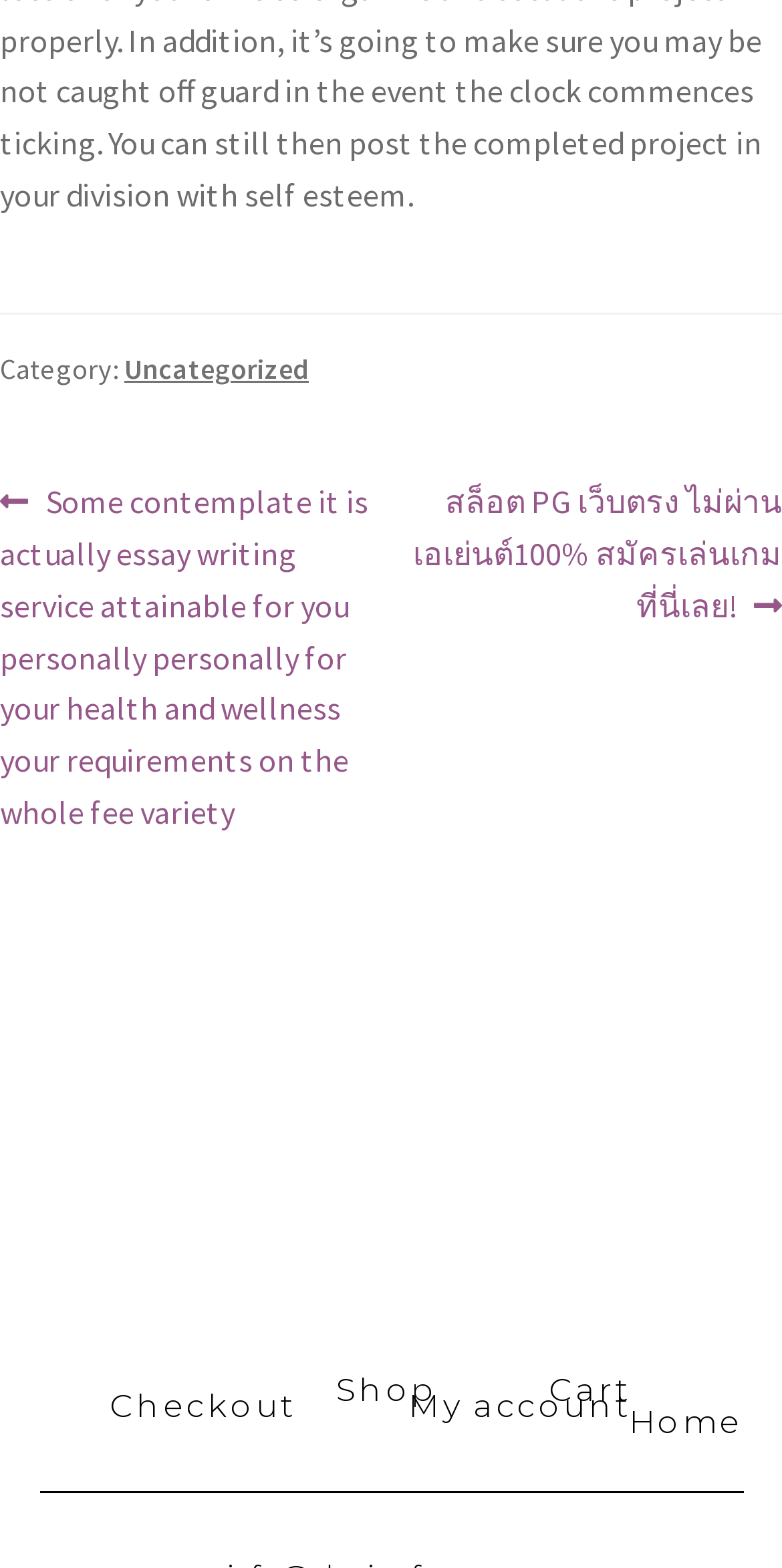Using the provided element description, identify the bounding box coordinates as (top-left x, top-left y, bottom-right x, bottom-right y). Ensure all values are between 0 and 1. Description: My account

[0.522, 0.892, 0.809, 0.902]